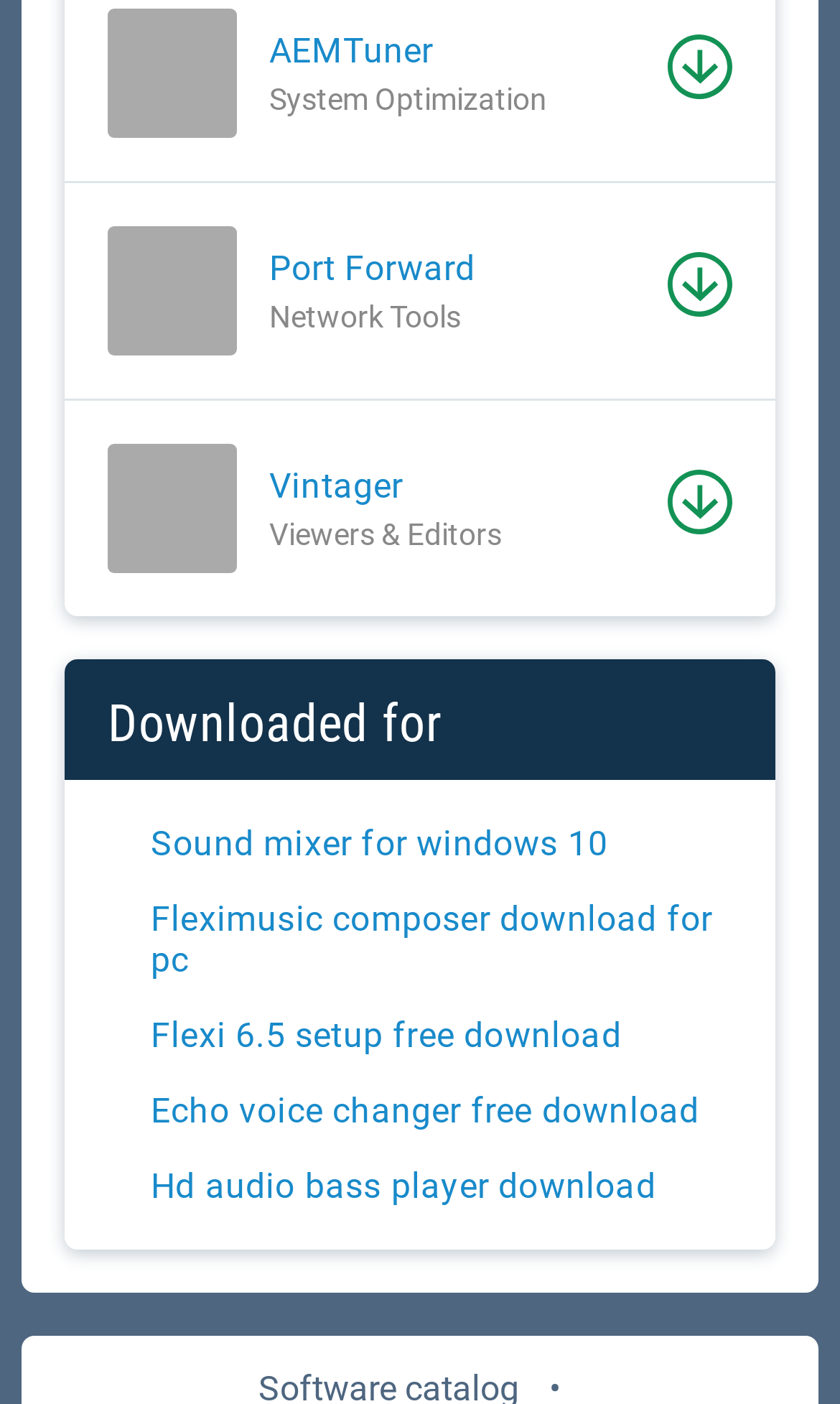How many software are listed under Viewers & Editors?
Please provide a single word or phrase as your answer based on the image.

1